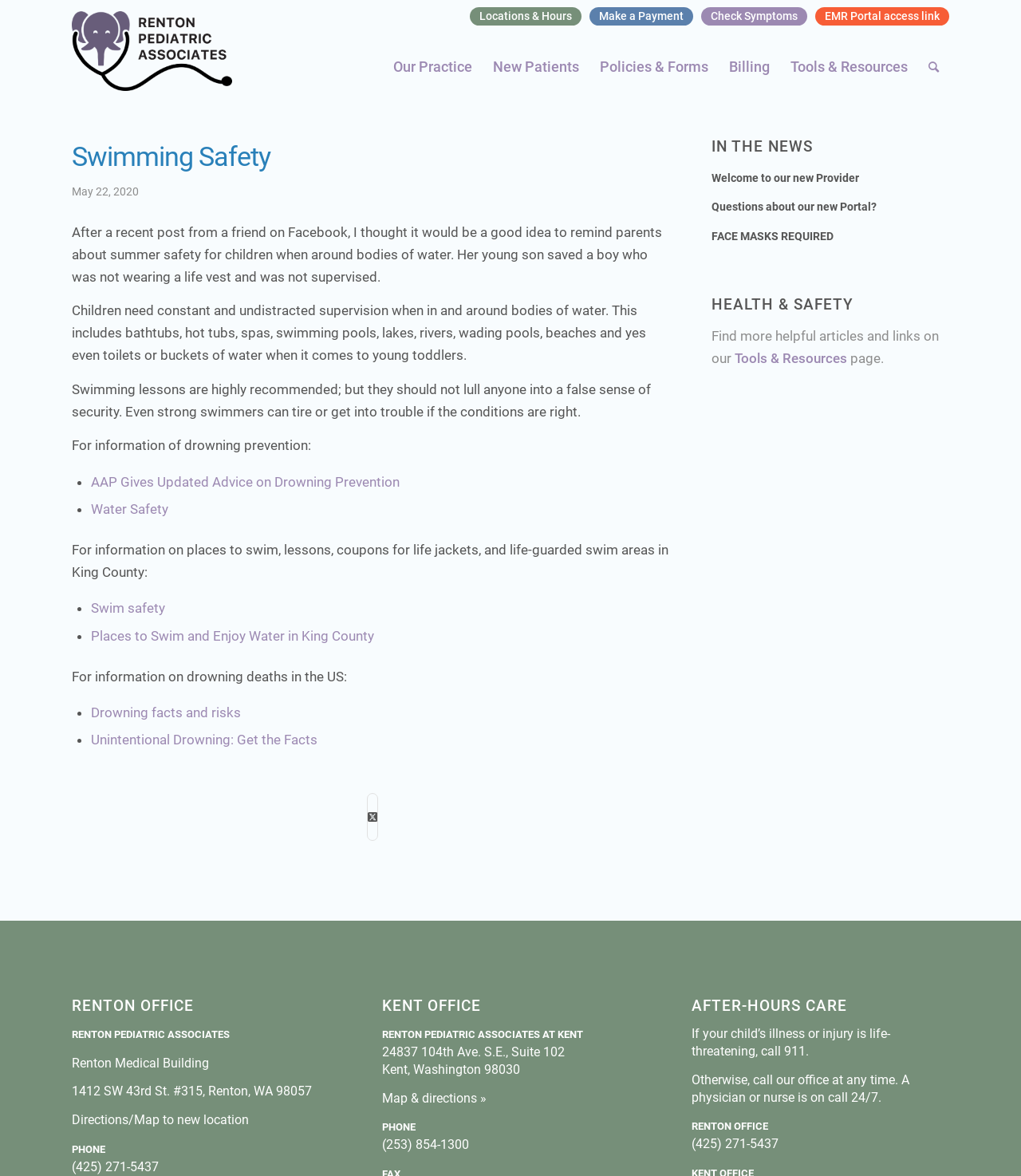How many office locations are listed on the webpage?
Please respond to the question with a detailed and thorough explanation.

The webpage lists two office locations: Renton Office and Kent Office. The Renton Office is located at 1412 SW 43rd St. #315, Renton, WA 98057, and the Kent Office is located at 24837 104th Ave. S.E., Suite 102, Kent, Washington 98030.